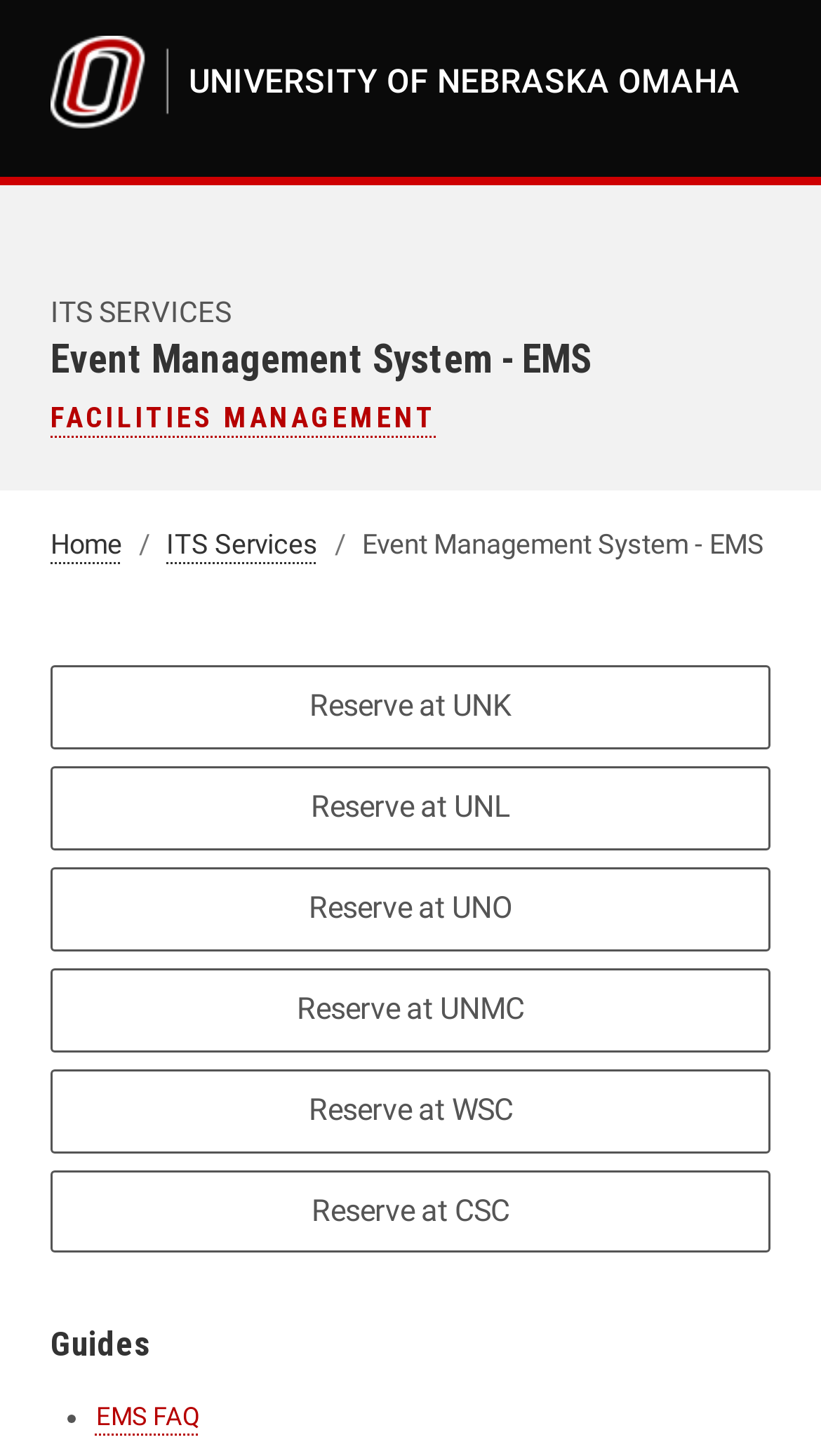Create a detailed narrative describing the layout and content of the webpage.

The webpage is about the University of Nebraska Omaha's Event Management System (EMS) and Facilities Management, with ITS Services. At the top left, there is a University of Nebraska Omaha logo, which is an image linked to the university's homepage. Next to the logo, there is a link to ITS Services. 

Below the logo, there is a heading that reads "Event Management System - EMS Facilities Management", with a link to Facilities Management. 

Underneath, there is a navigation breadcrumb section that displays the page's hierarchy. The breadcrumb section contains links to Home, ITS Services, and the current page, Event Management System - EMS. 

Below the breadcrumb section, there are several links to reserve event spaces at different university campuses, including UNK, UNL, UNO, UNMC, WSC, and CSC. 

At the bottom of the page, there is a section titled "Guides" with a list marker and a link to EMS FAQ.